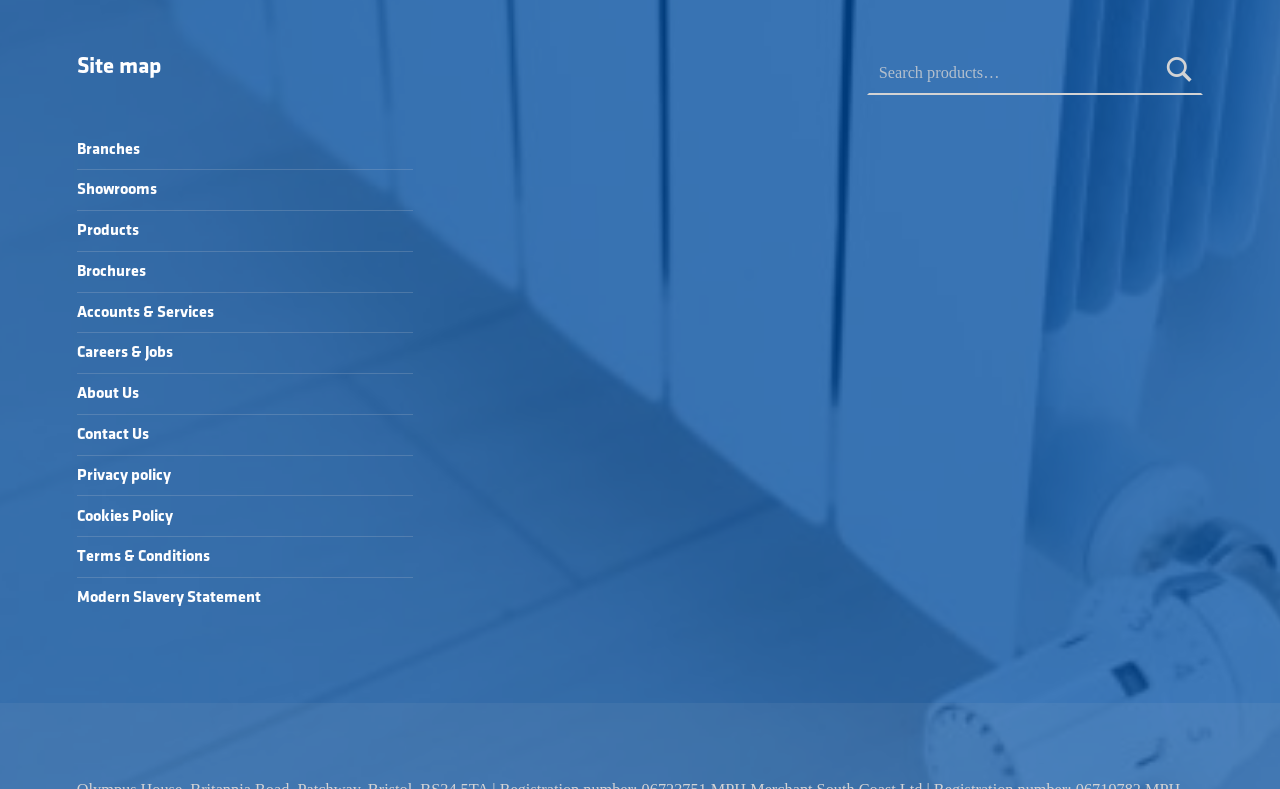Kindly respond to the following question with a single word or a brief phrase: 
How many links are under the 'Site map' category?

12